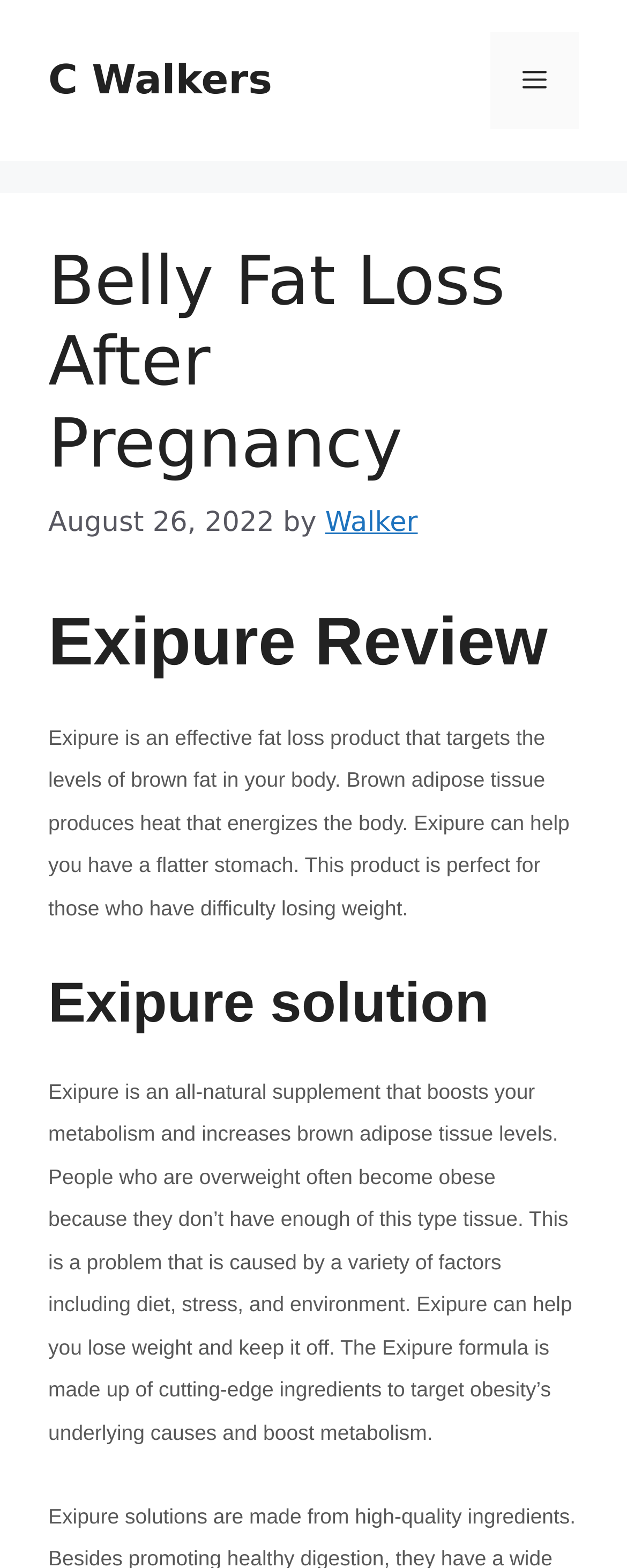Calculate the bounding box coordinates of the UI element given the description: "Menu".

[0.782, 0.021, 0.923, 0.082]